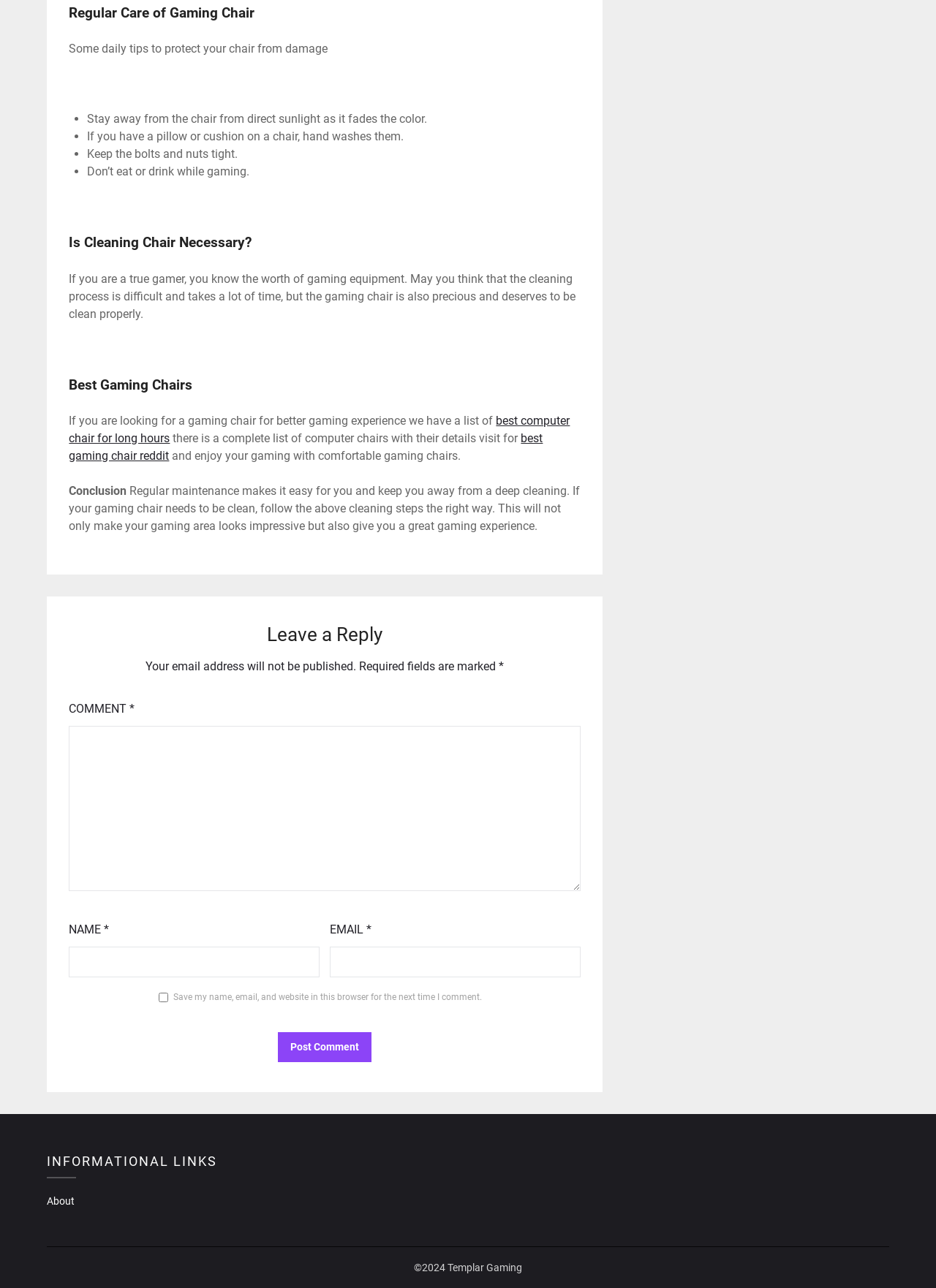Please find the bounding box for the following UI element description. Provide the coordinates in (top-left x, top-left y, bottom-right x, bottom-right y) format, with values between 0 and 1: About

[0.05, 0.928, 0.08, 0.937]